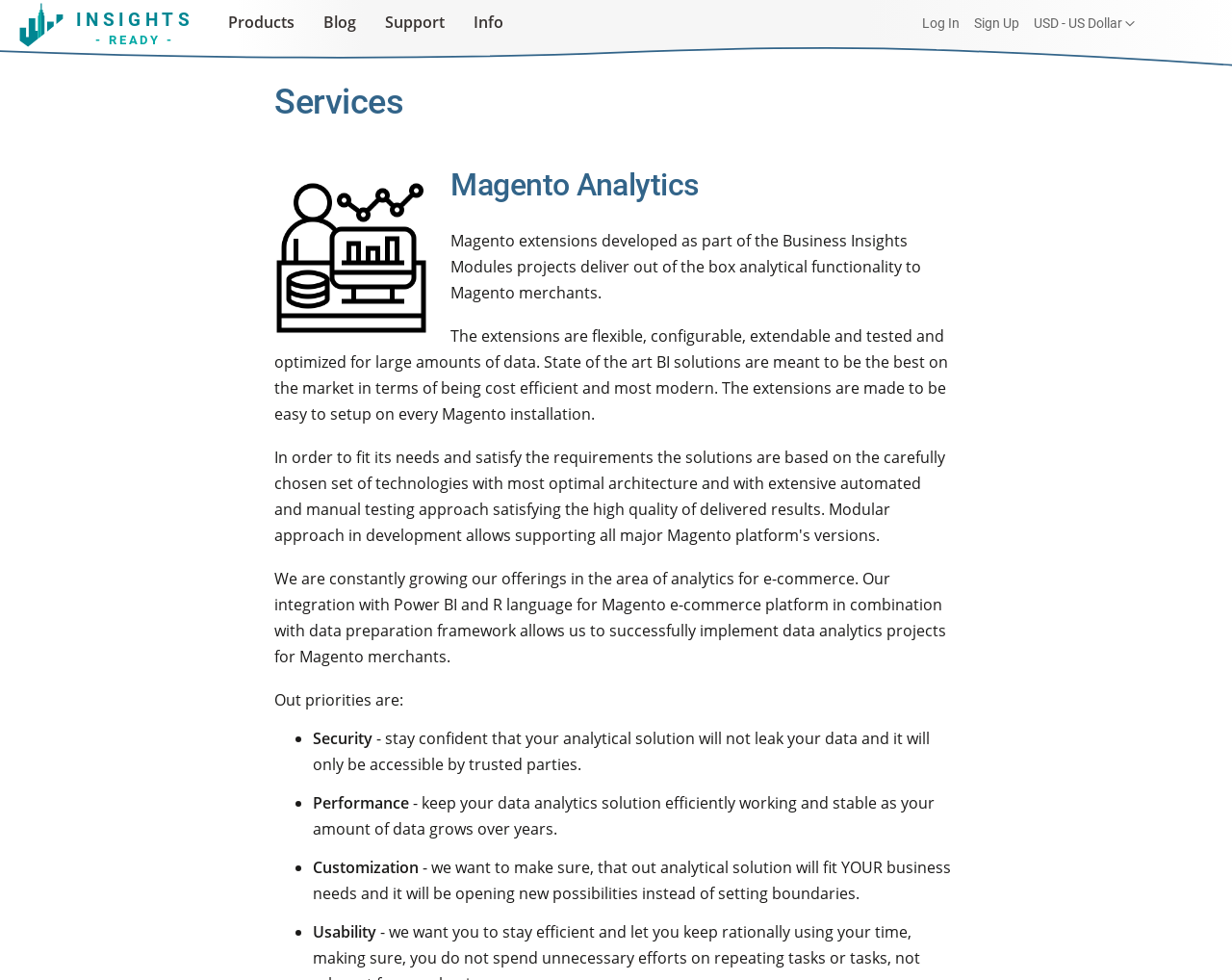Given the element description "Products Blog Support Info" in the screenshot, predict the bounding box coordinates of that UI element.

[0.175, 0.0, 0.422, 0.045]